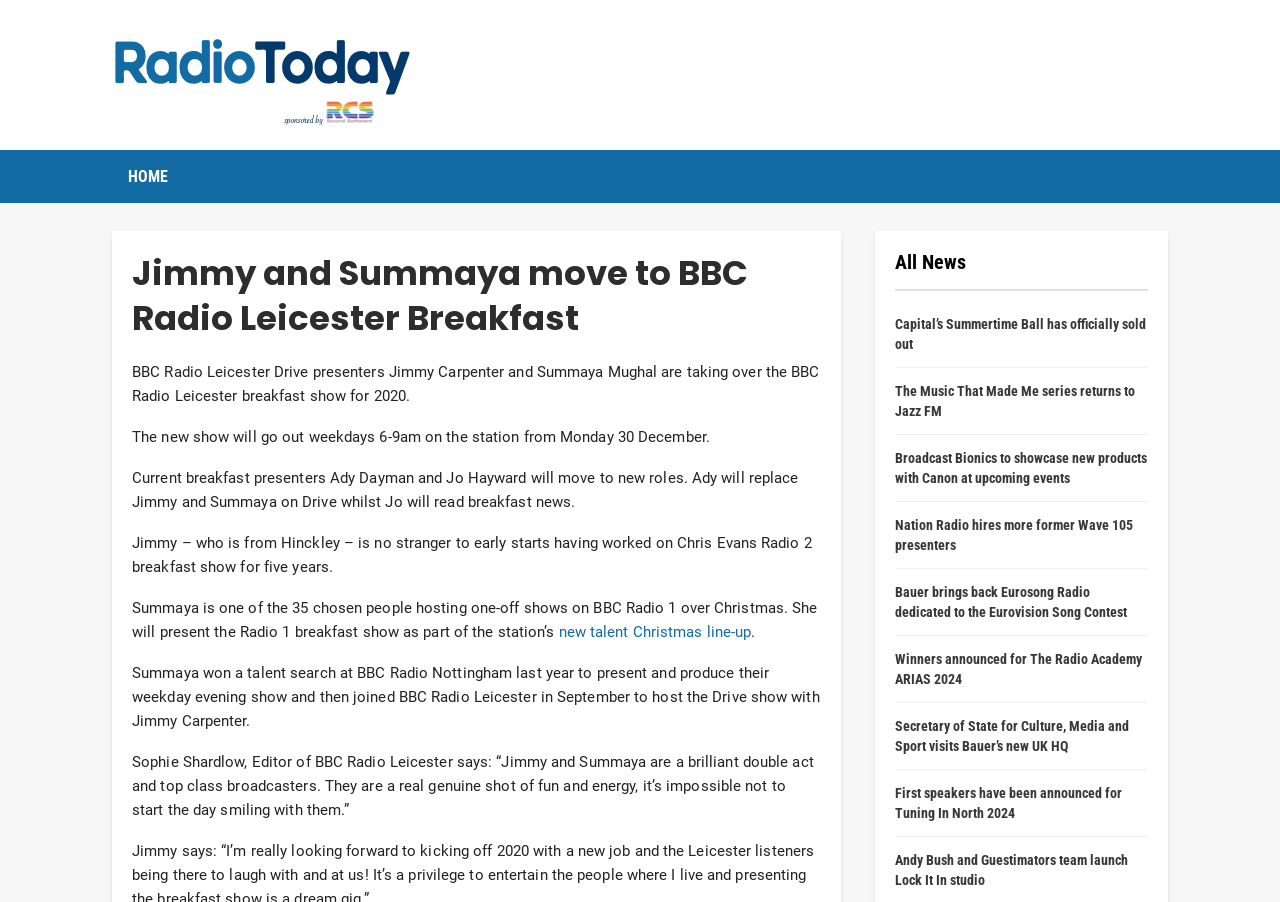Summarize the webpage with intricate details.

The webpage is about BBC Radio Leicester's breakfast show, with a focus on the new presenters, Jimmy Carpenter and Summaya Mughal, who are taking over the show in 2020. At the top of the page, there is a logo of RadioToday, an image with the text "RadioToday" written on it. Below the logo, there is a link to the "HOME" page.

The main content of the page is divided into two sections. On the left side, there is a heading that reads "Jimmy and Summaya move to BBC Radio Leicester Breakfast" followed by a series of paragraphs describing the new show and the presenters. The text explains that Jimmy and Summaya will be hosting the breakfast show from Monday, December 30, and that the current presenters, Ady Dayman and Jo Hayward, will be moving to new roles.

On the right side of the page, there are several links to news articles, including "Capital's Summertime Ball has officially sold out", "The Music That Made Me series returns to Jazz FM", and "Winners announced for The Radio Academy ARIAS 2024", among others. These links are arranged in a vertical column, with the most recent news at the top.